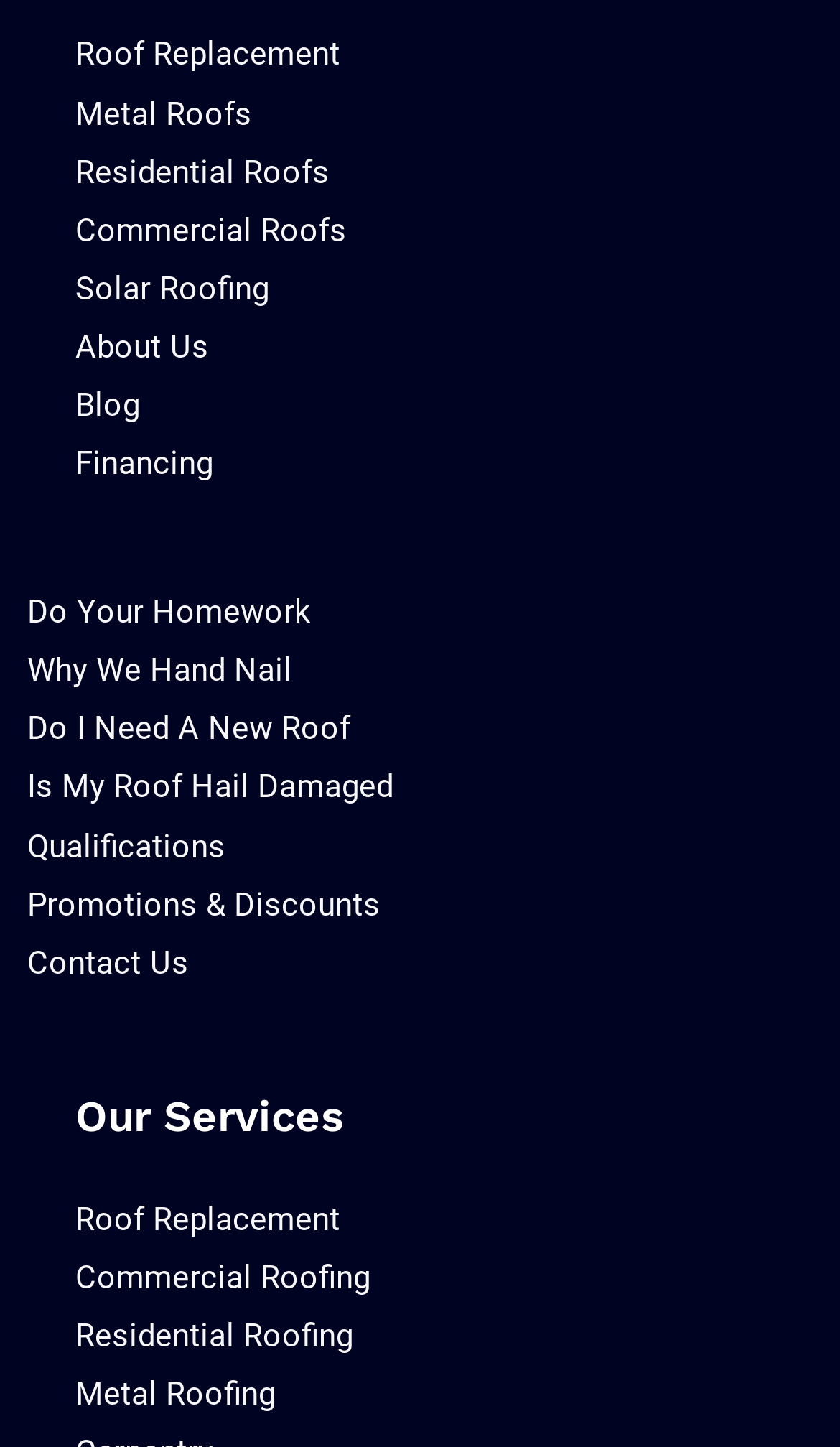Please identify the bounding box coordinates of the element I need to click to follow this instruction: "Contact Us".

[0.033, 0.646, 0.276, 0.686]